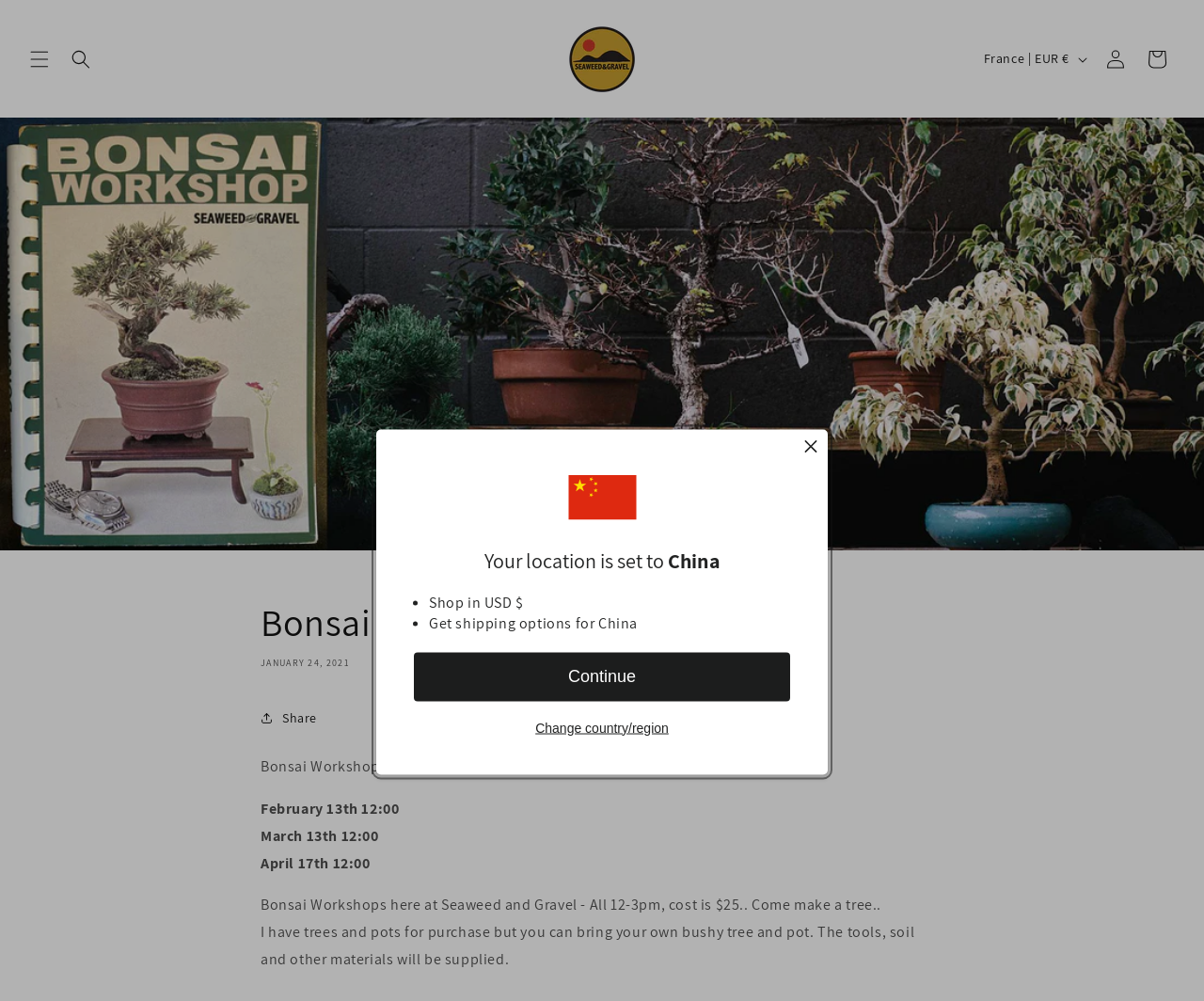Please locate the bounding box coordinates of the element's region that needs to be clicked to follow the instruction: "Search for something". The bounding box coordinates should be provided as four float numbers between 0 and 1, i.e., [left, top, right, bottom].

[0.05, 0.038, 0.084, 0.079]